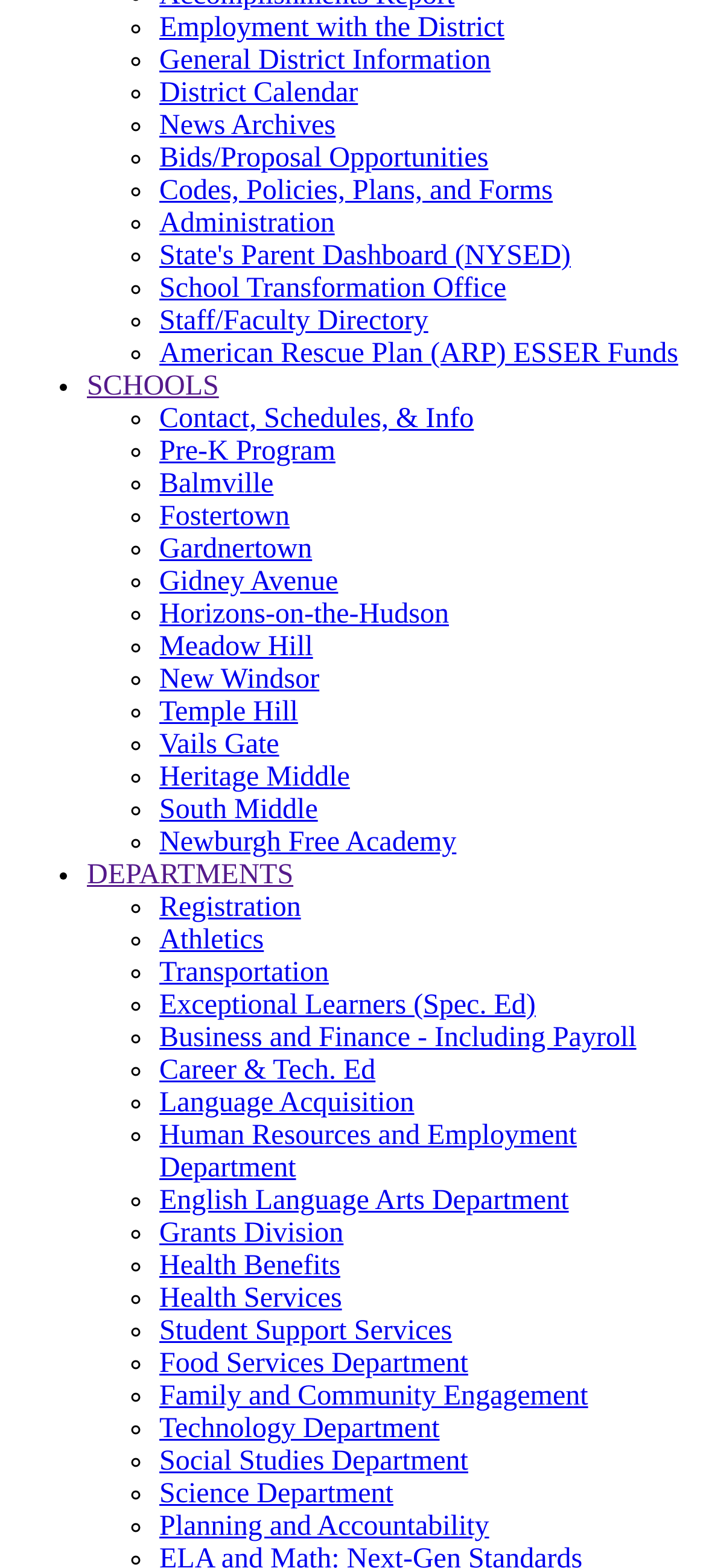What is the last link on the webpage?
Using the image as a reference, give a one-word or short phrase answer.

Health Services